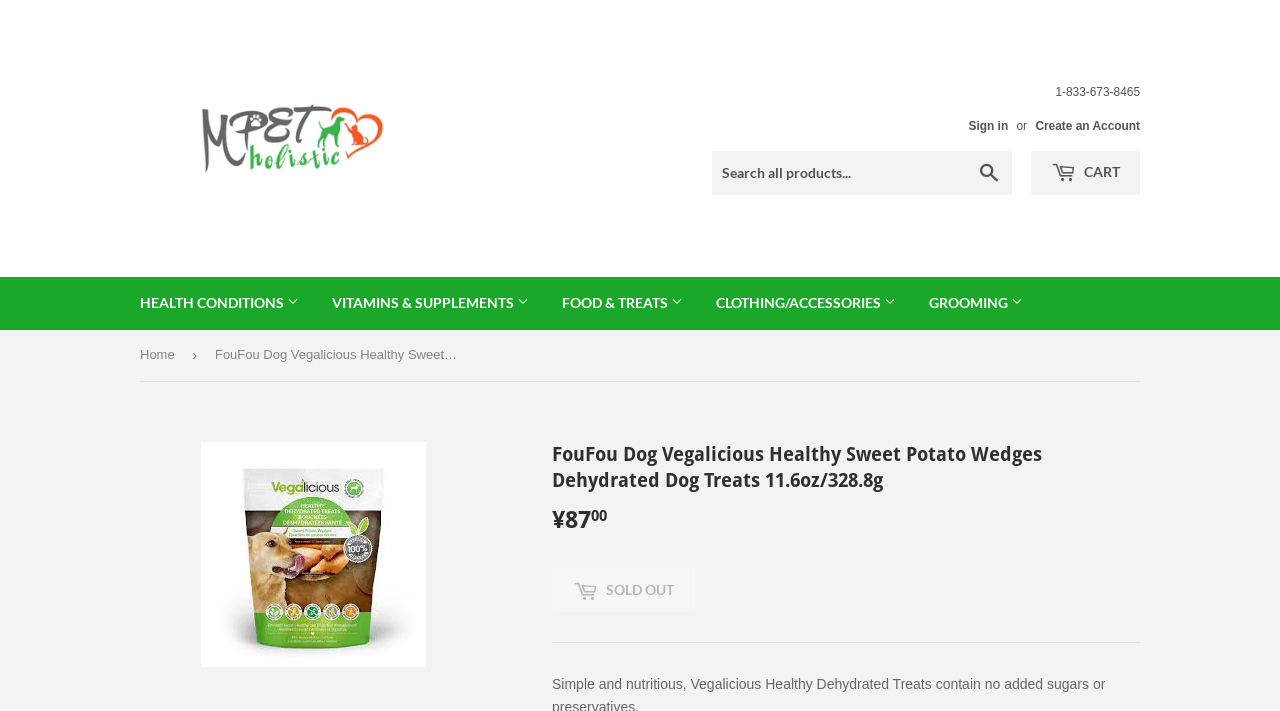What is the primary heading on this webpage?

FouFou Dog Vegalicious Healthy Sweet Potato Wedges Dehydrated Dog Treats 11.6oz/328.8g